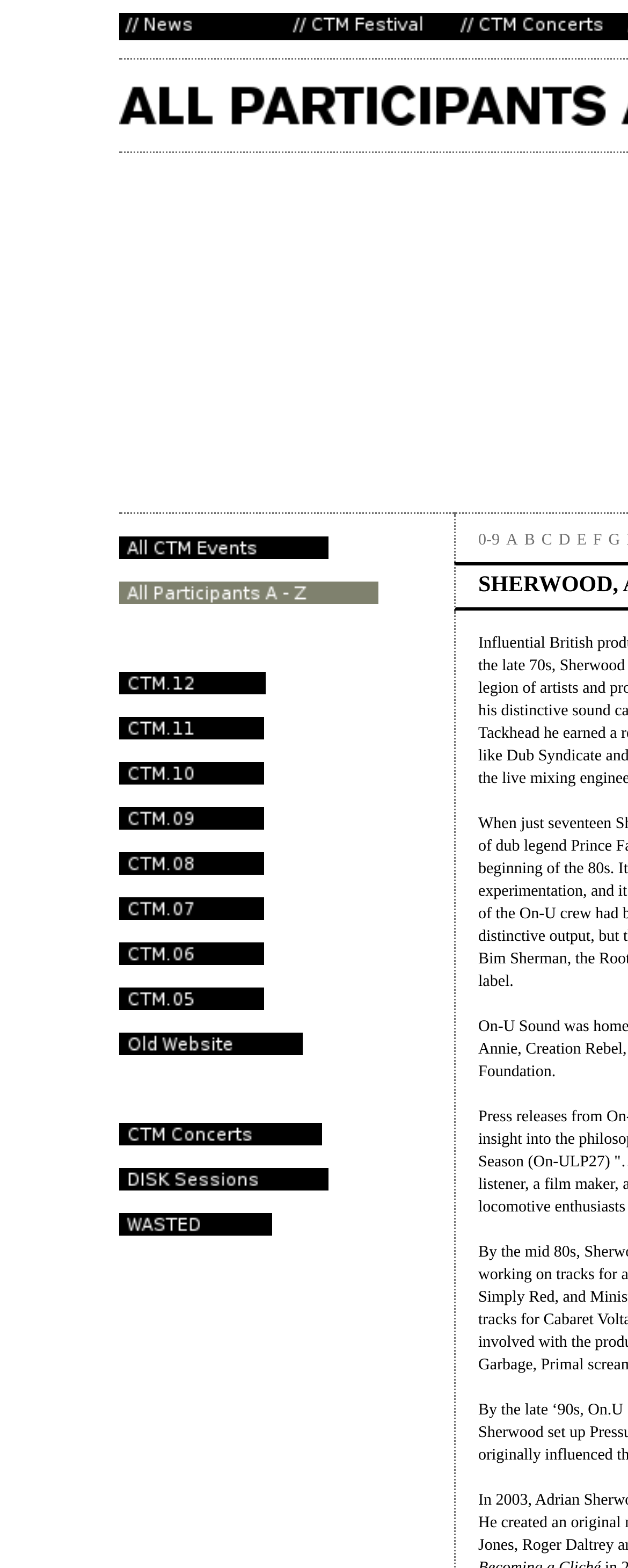Identify the bounding box coordinates of the clickable region required to complete the instruction: "Click on All CTM Events". The coordinates should be given as four float numbers within the range of 0 and 1, i.e., [left, top, right, bottom].

[0.19, 0.348, 0.523, 0.36]